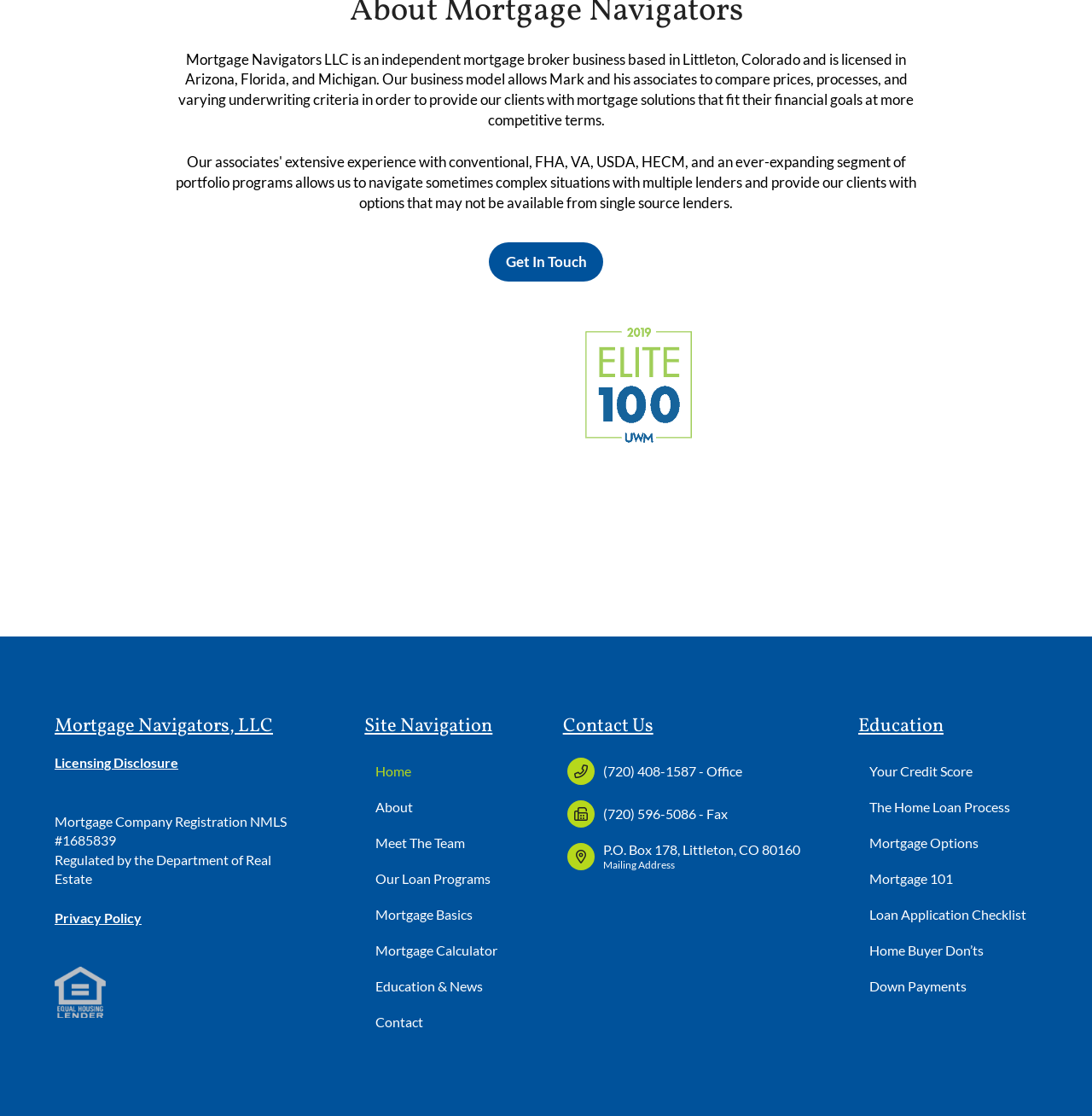Please find and report the bounding box coordinates of the element to click in order to perform the following action: "Visit top 100 Mortgage Brokers". The coordinates should be expressed as four float numbers between 0 and 1, in the format [left, top, right, bottom].

[0.337, 0.287, 0.493, 0.494]